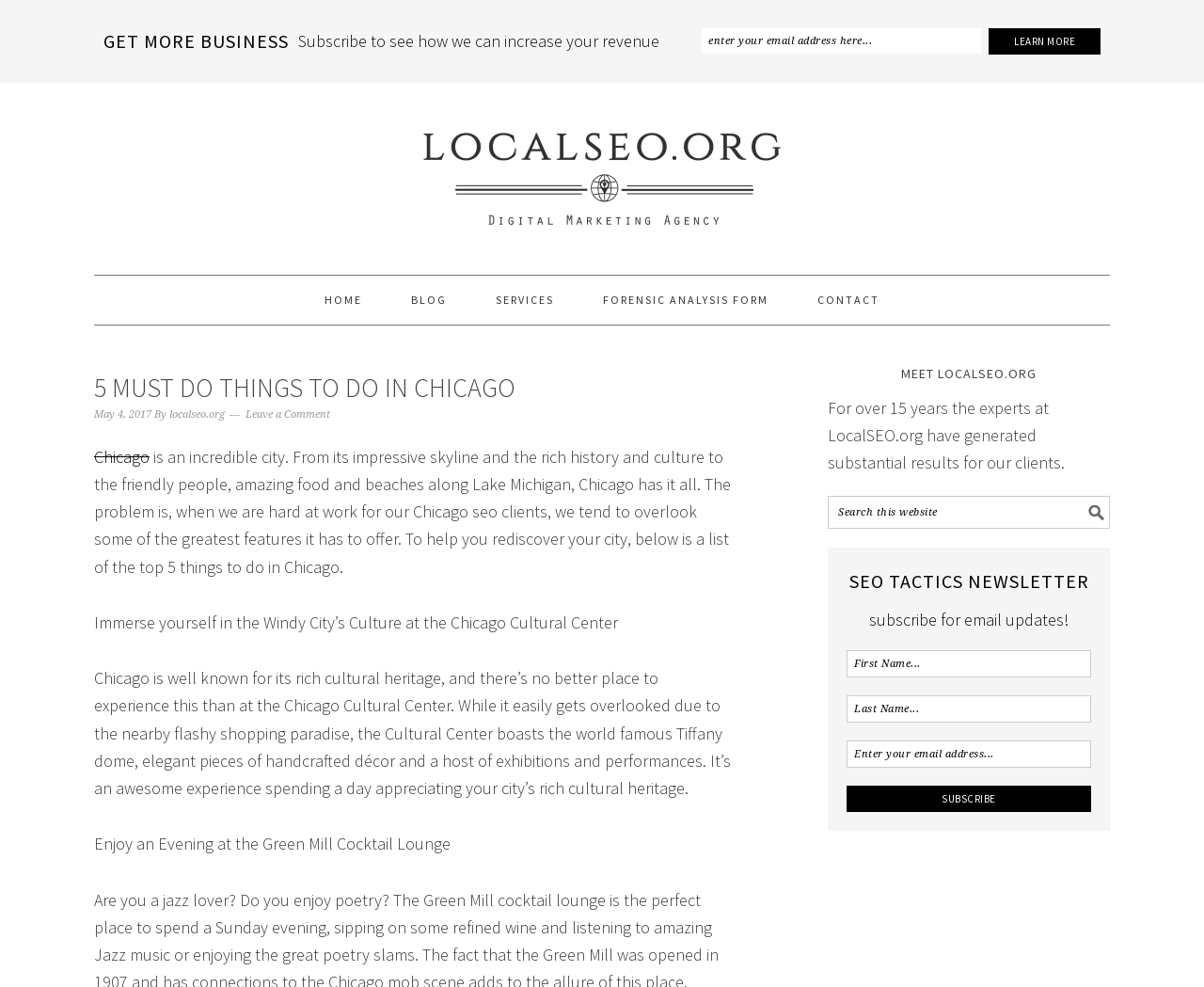Find and indicate the bounding box coordinates of the region you should select to follow the given instruction: "Subscribe for email updates".

[0.703, 0.796, 0.906, 0.823]